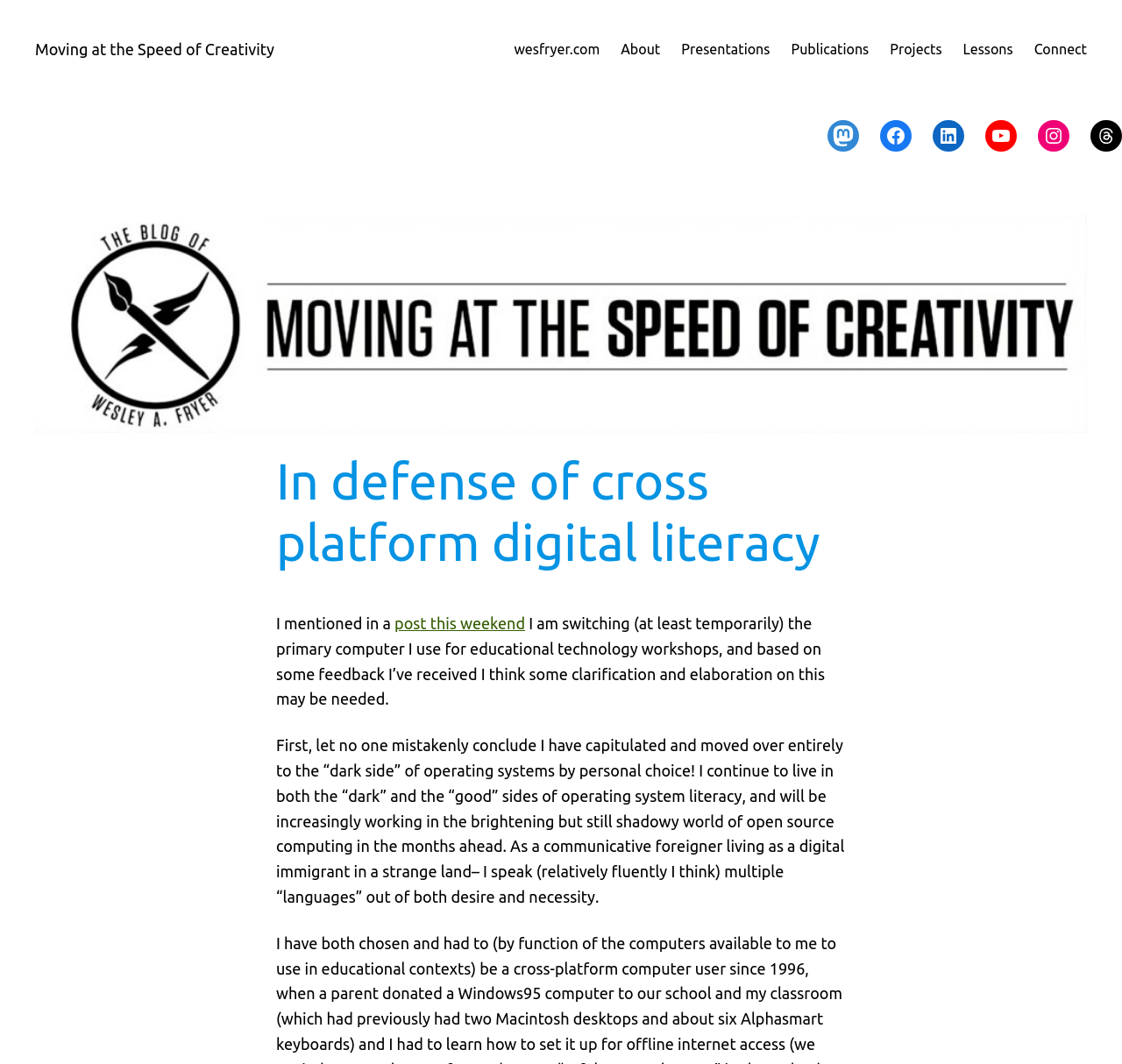Refer to the element description post this weekend and identify the corresponding bounding box in the screenshot. Format the coordinates as (top-left x, top-left y, bottom-right x, bottom-right y) with values in the range of 0 to 1.

[0.352, 0.577, 0.468, 0.594]